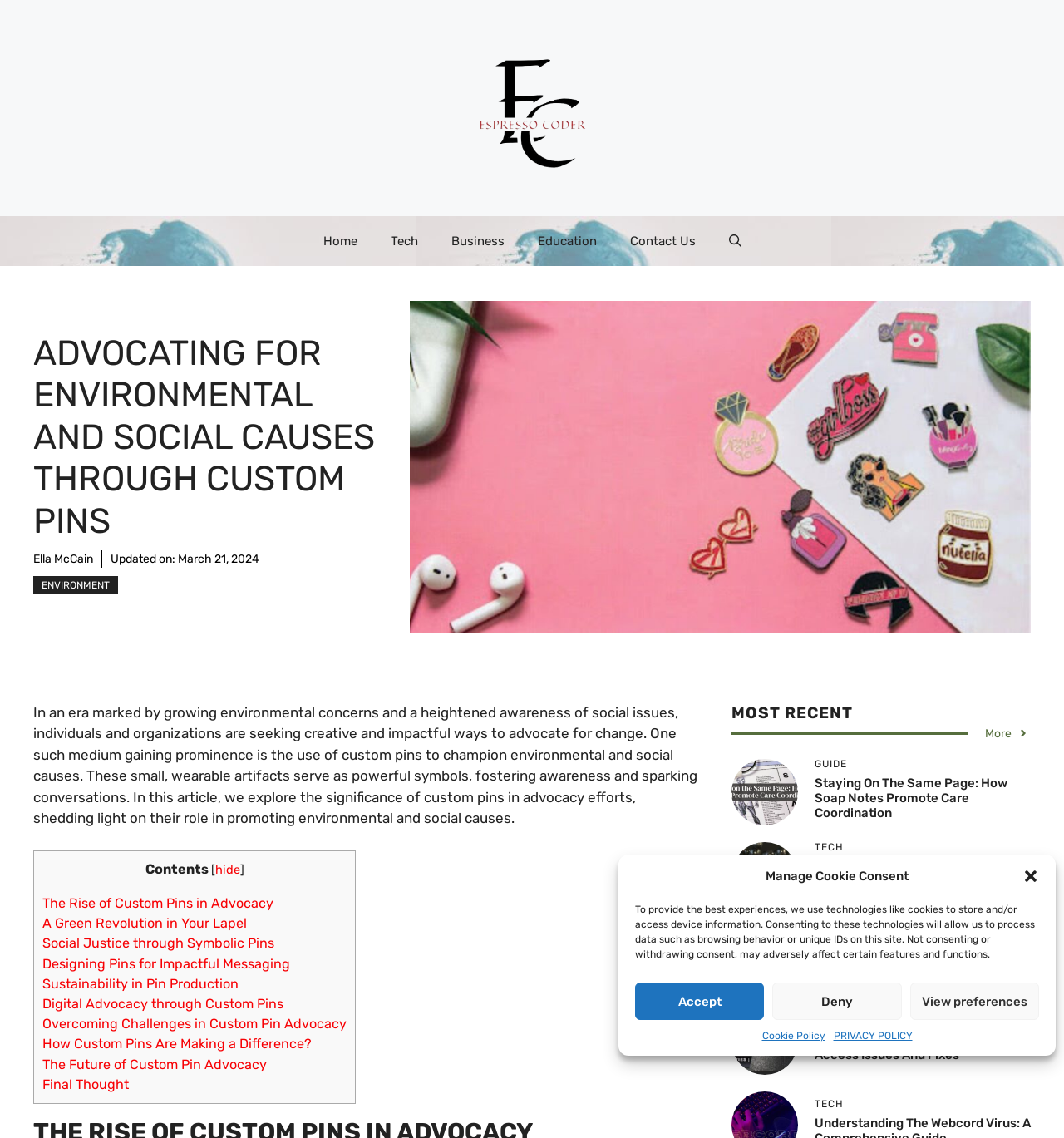Provide the bounding box for the UI element matching this description: "alt="is kisskh.me down"".

[0.688, 0.833, 0.75, 0.848]